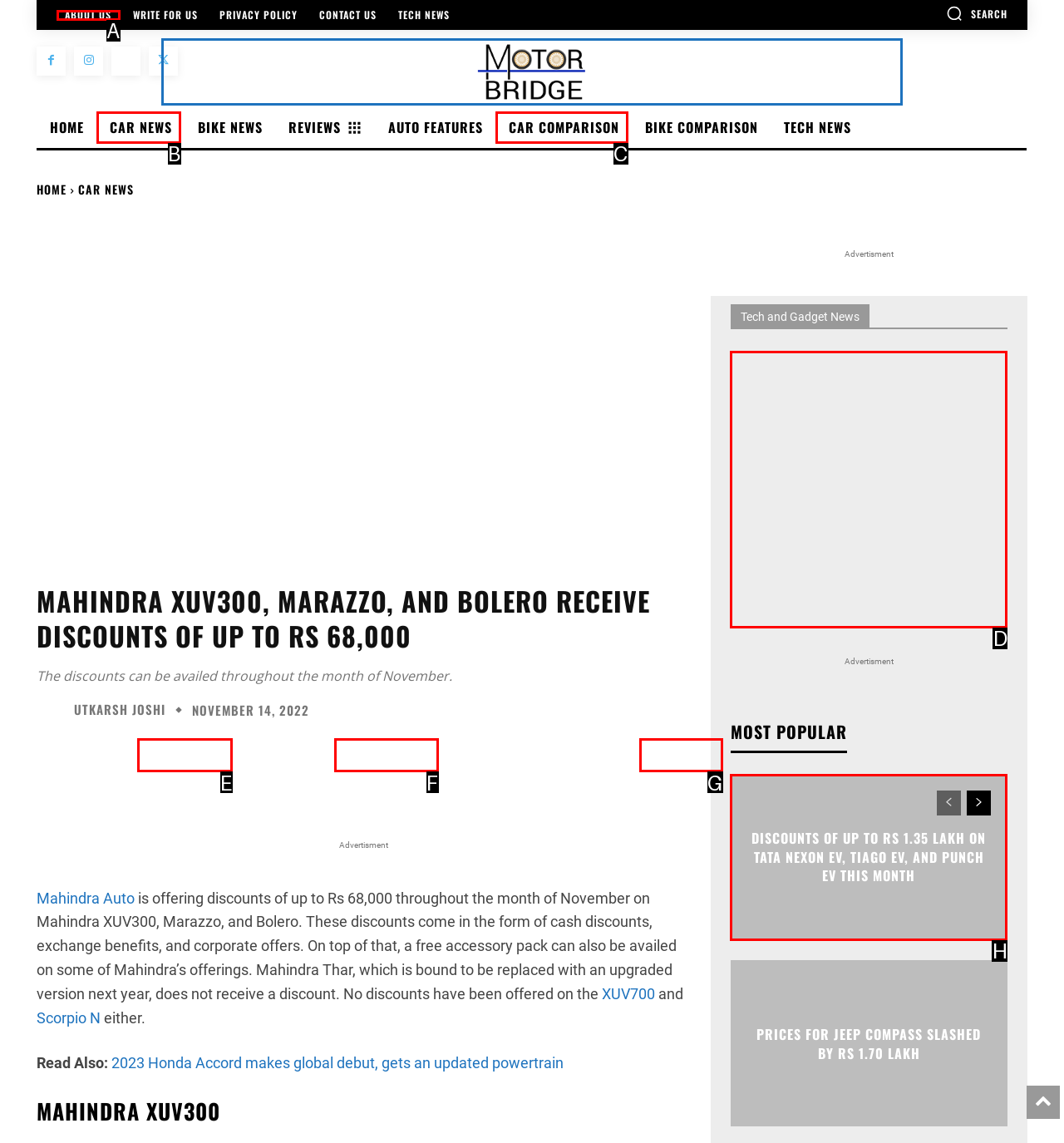Find the UI element described as: parent_node: Tech and Gadget News
Reply with the letter of the appropriate option.

D